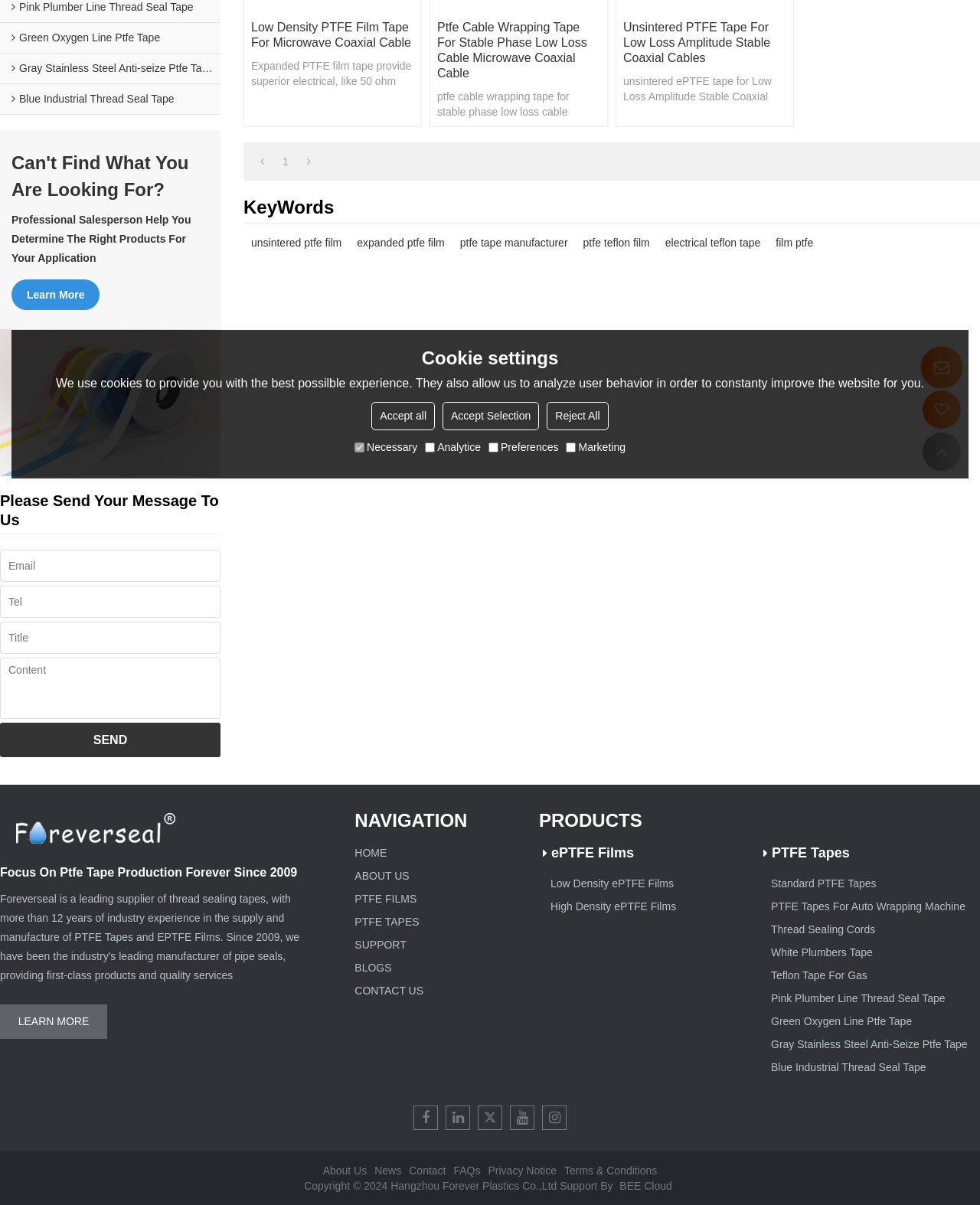Determine the bounding box of the UI component based on this description: "Request Quote". The bounding box coordinates should be four float values between 0 and 1, i.e., [left, top, right, bottom].

None